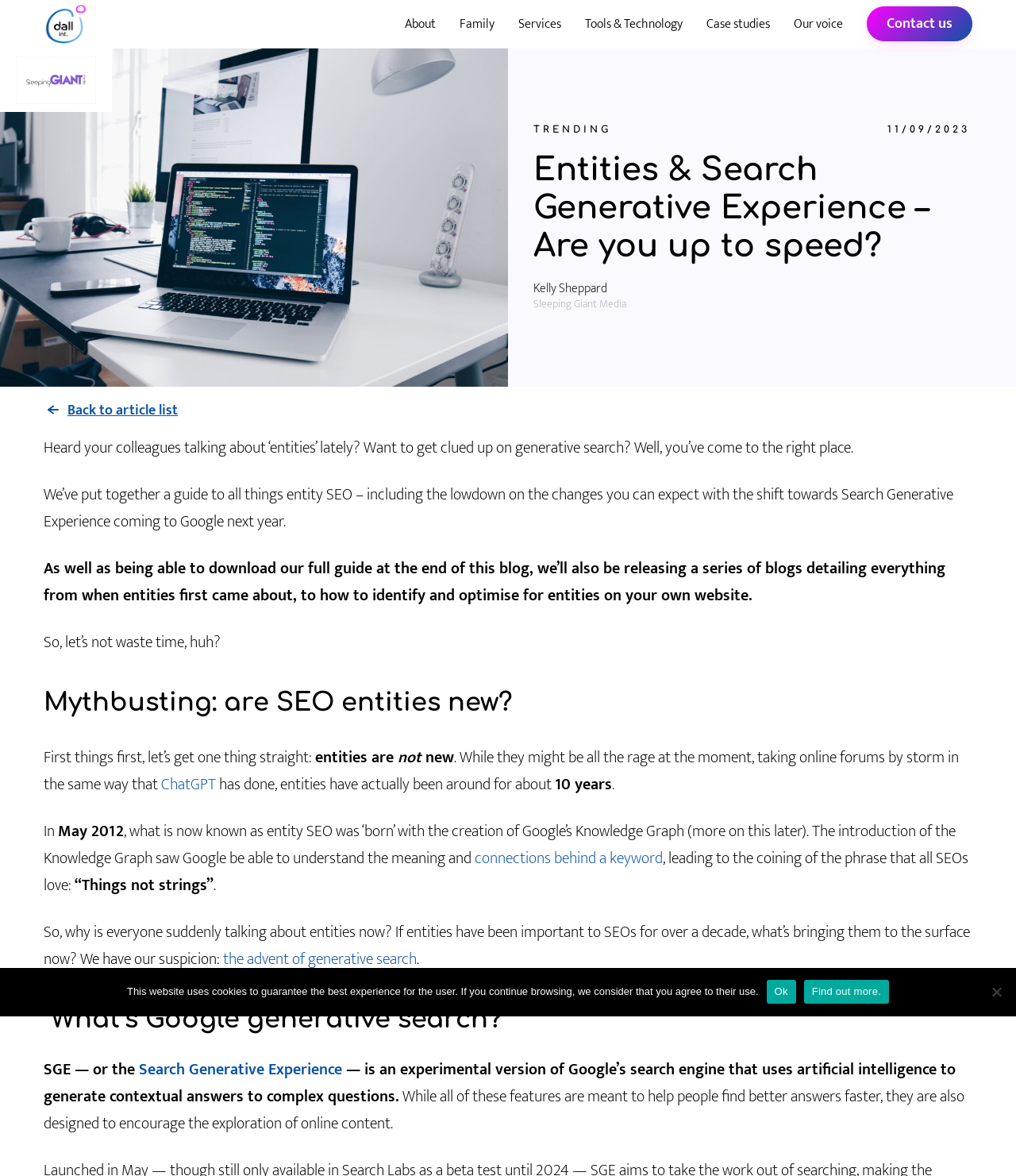Please respond in a single word or phrase: 
What is Search Generative Experience (SGE)?

Experimental version of Google's search engine